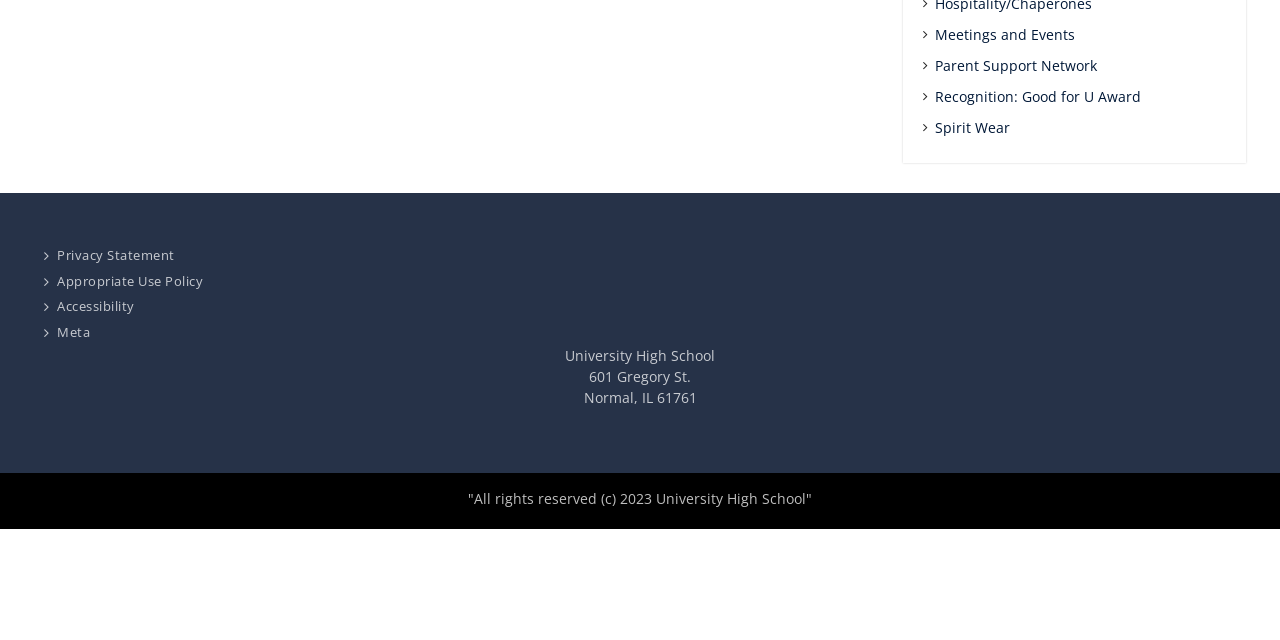Given the element description: "Meetings and Events", predict the bounding box coordinates of the UI element it refers to, using four float numbers between 0 and 1, i.e., [left, top, right, bottom].

[0.731, 0.039, 0.84, 0.069]